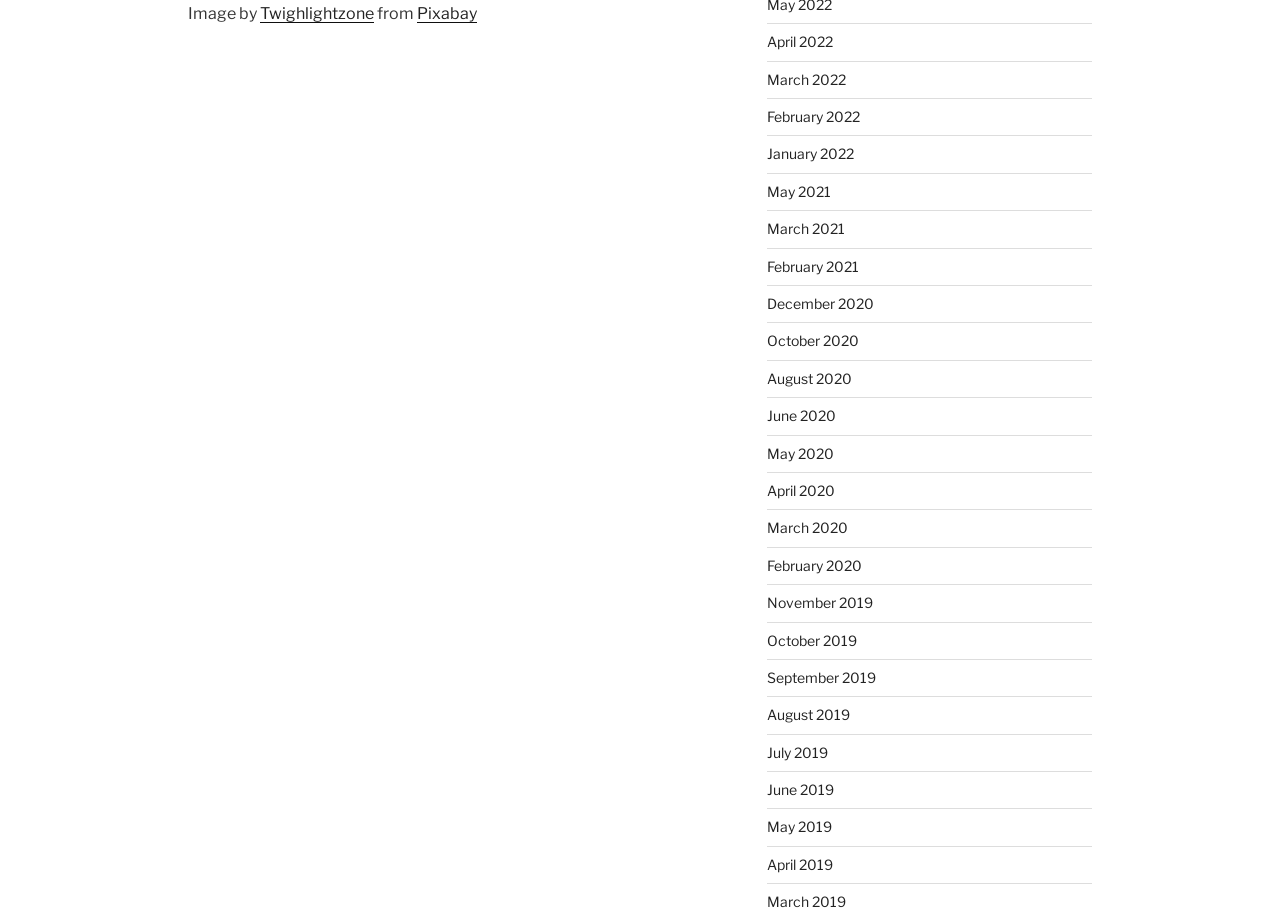What is the purpose of the links on the webpage?
Provide a thorough and detailed answer to the question.

Based on the structure and content of the webpage, it appears that the links are used to access archives of some kind, with each link representing a different month and year. This suggests that the webpage is an archive or repository of some sort.